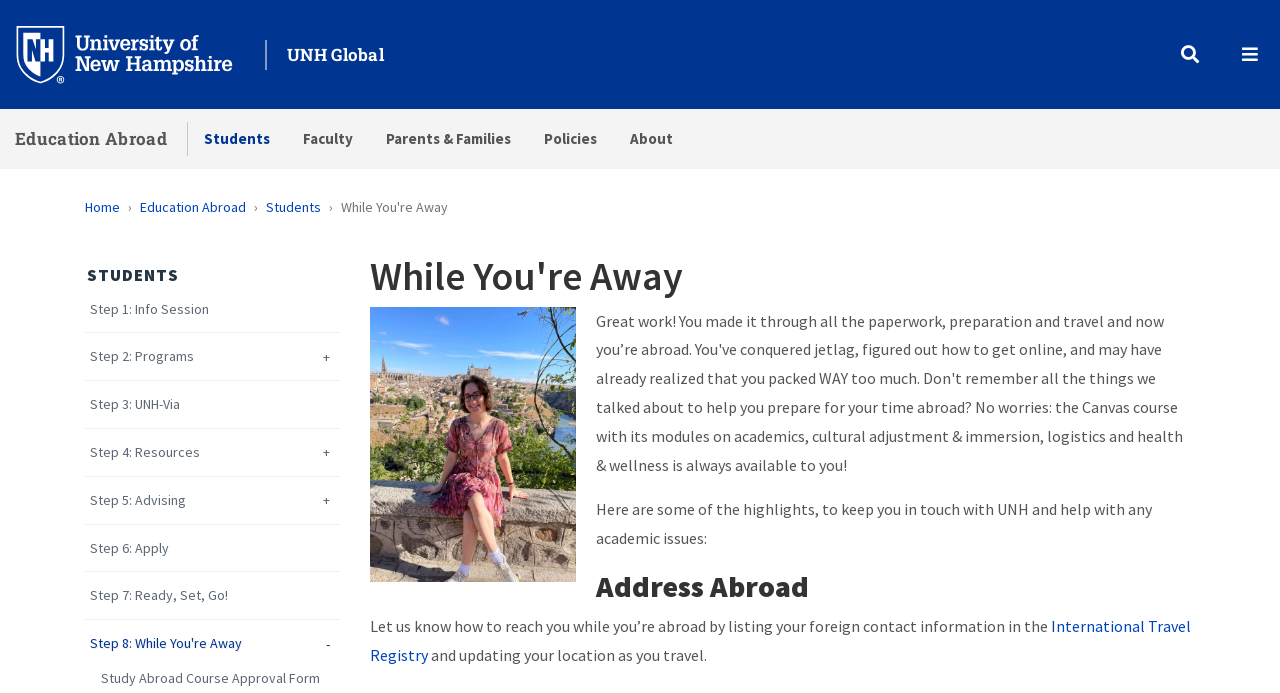Could you specify the bounding box coordinates for the clickable section to complete the following instruction: "Click the Yes button"?

None